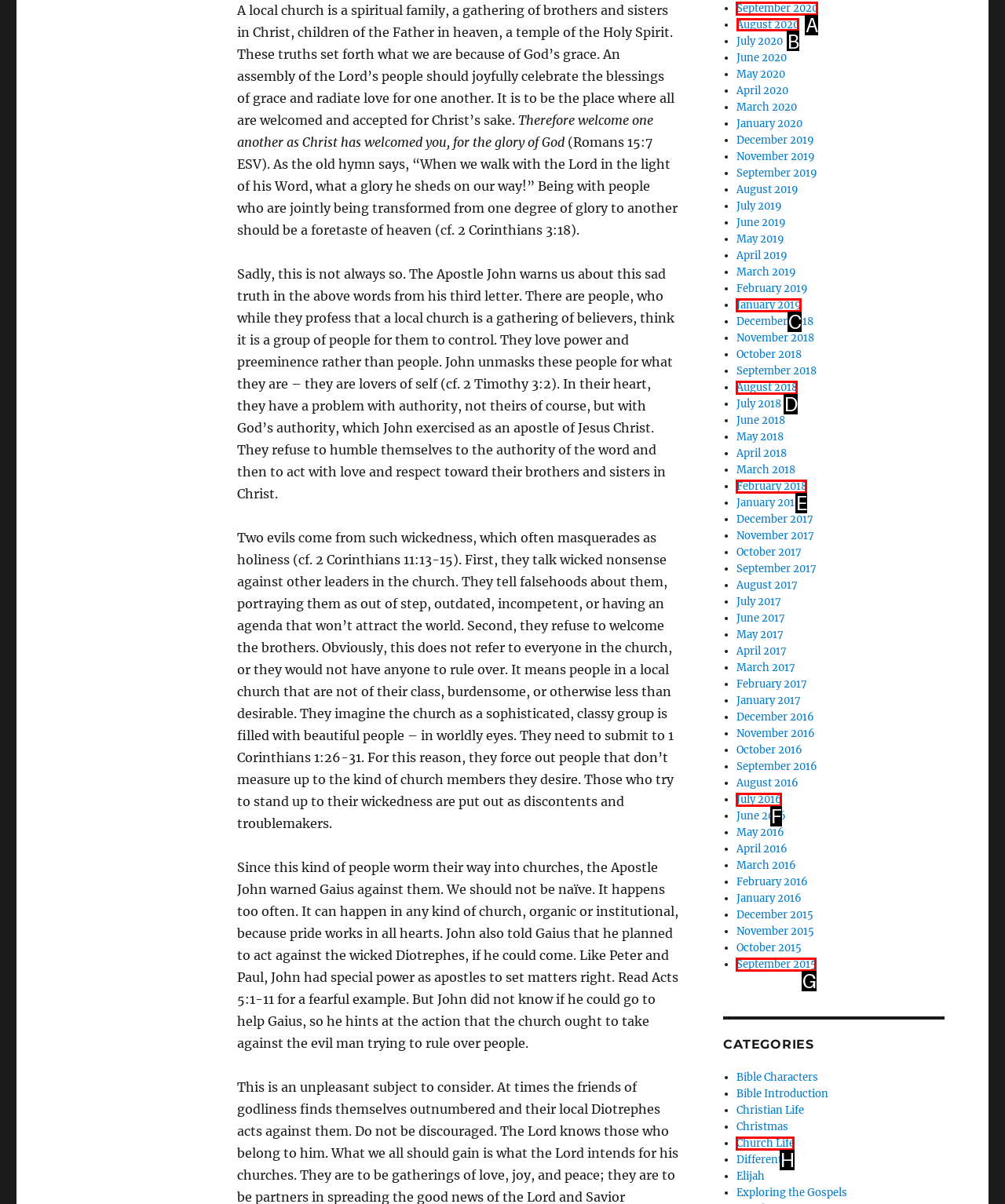Indicate which UI element needs to be clicked to fulfill the task: View August 2020
Answer with the letter of the chosen option from the available choices directly.

B